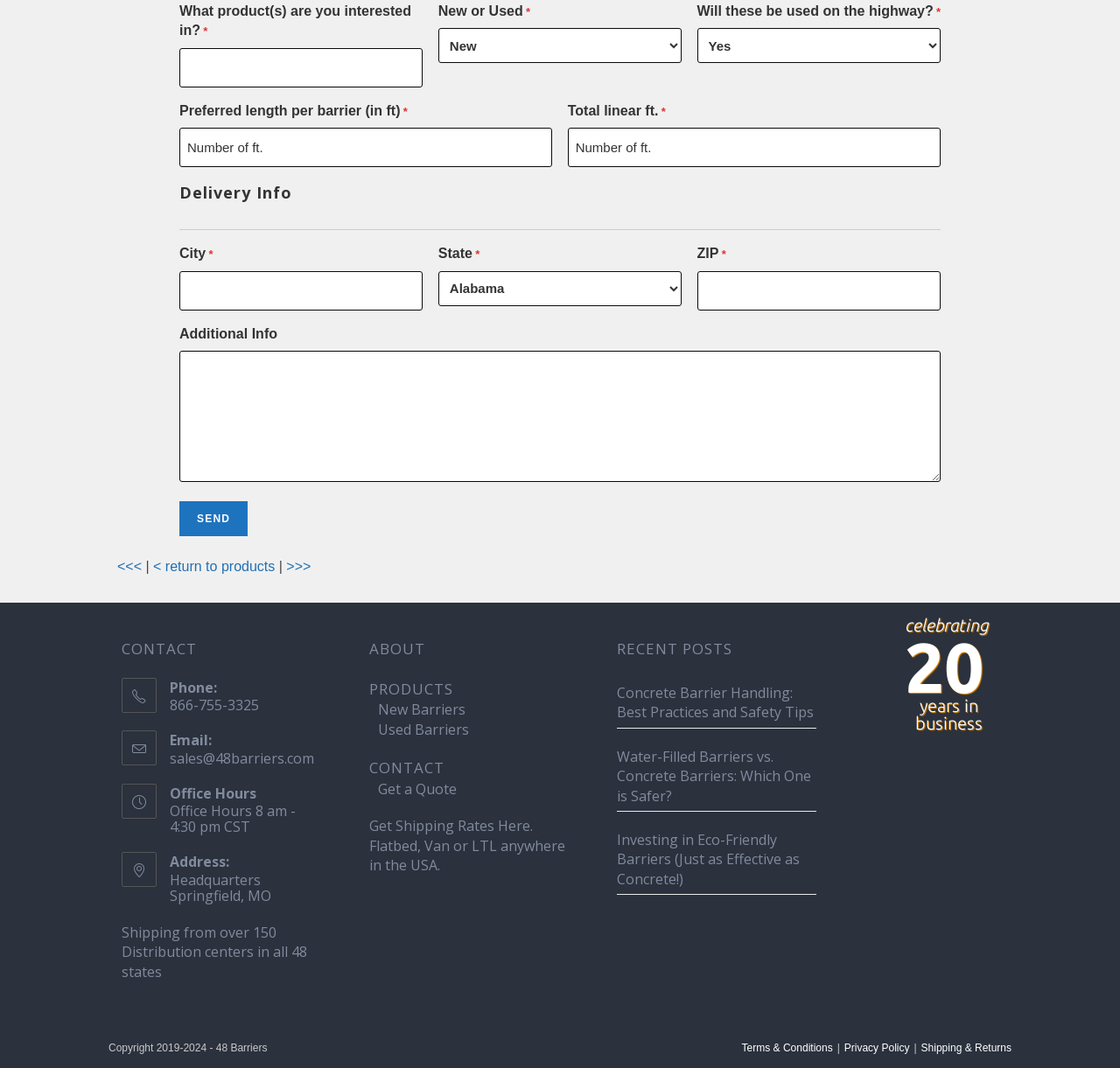Please give a one-word or short phrase response to the following question: 
What is the purpose of the form on the webpage?

Get a quote